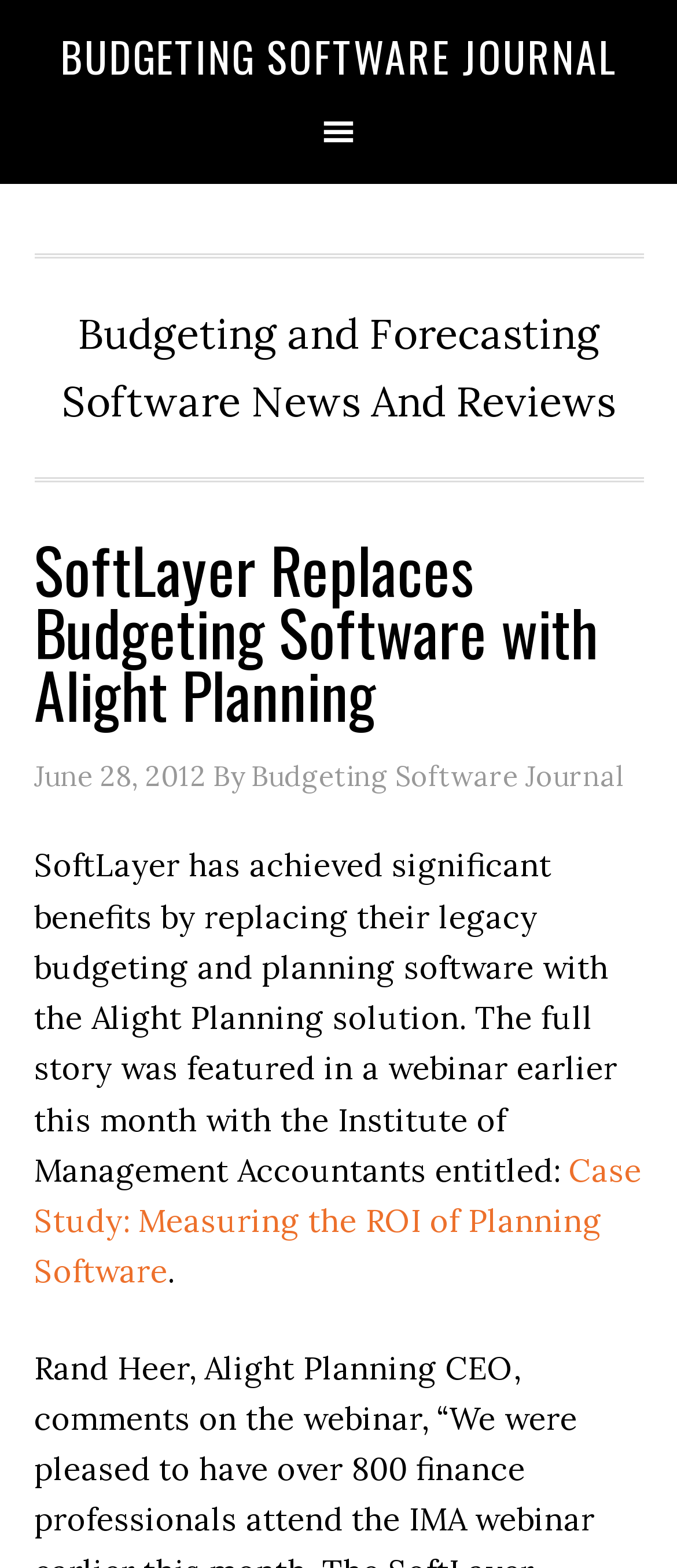What is the title of the related case study?
Please provide a single word or phrase as your answer based on the screenshot.

Case Study: Measuring the ROI of Planning Software